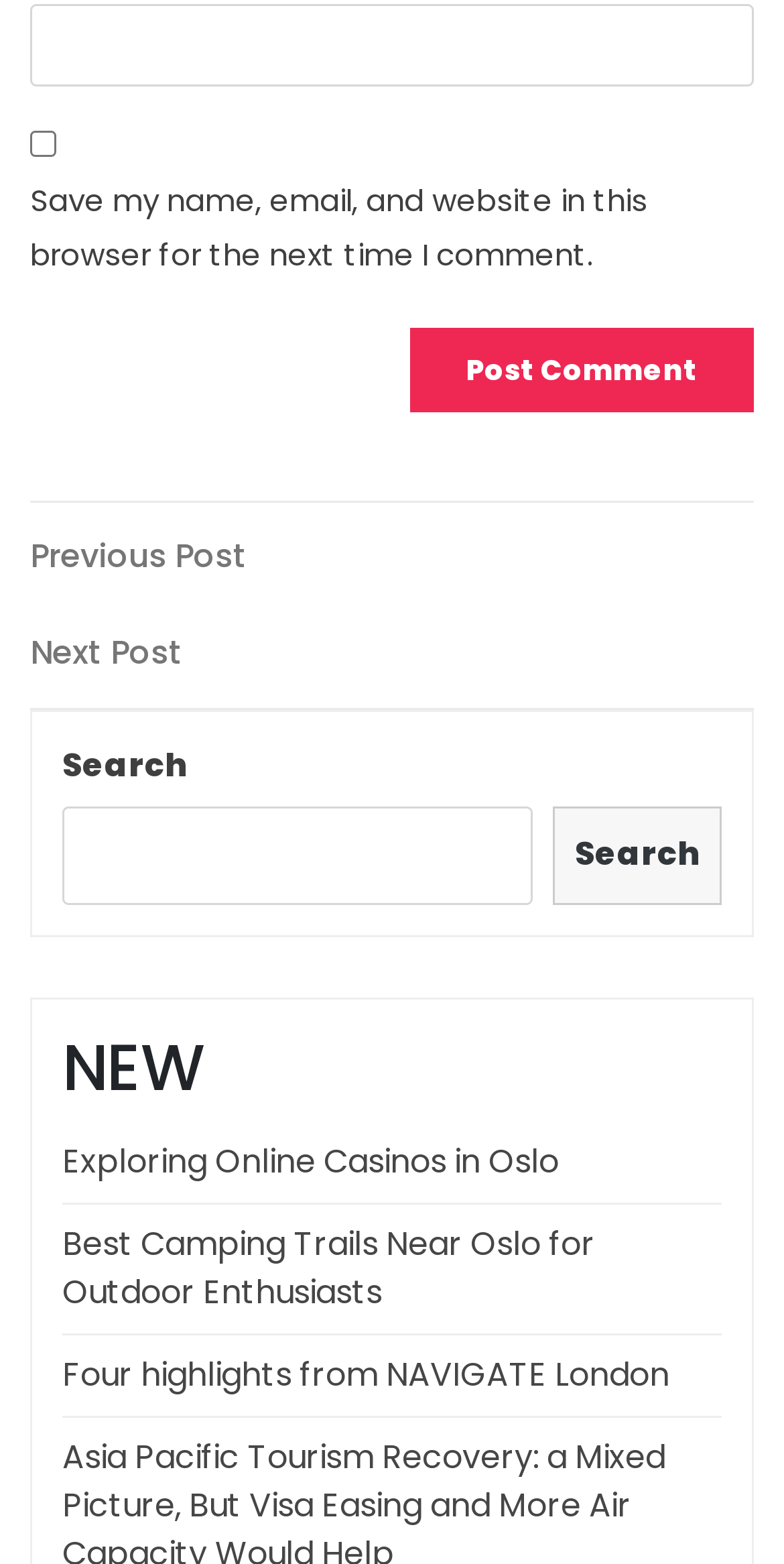What is the title of the third link on the page?
Look at the image and provide a short answer using one word or a phrase.

Four highlights from NAVIGATE London